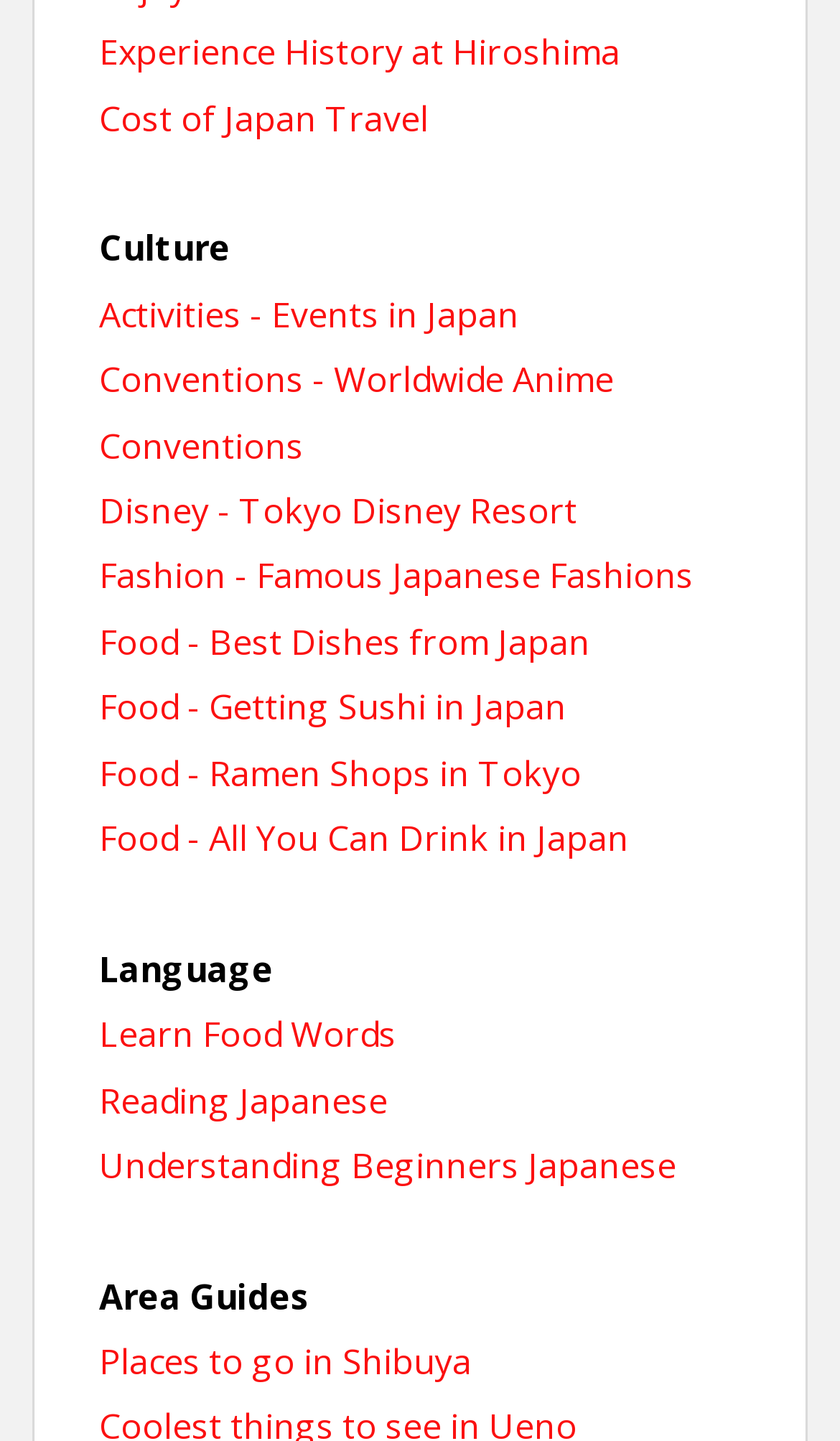Find the bounding box coordinates for the area you need to click to carry out the instruction: "Discover Activities and Events in Japan". The coordinates should be four float numbers between 0 and 1, indicated as [left, top, right, bottom].

[0.118, 0.202, 0.618, 0.234]